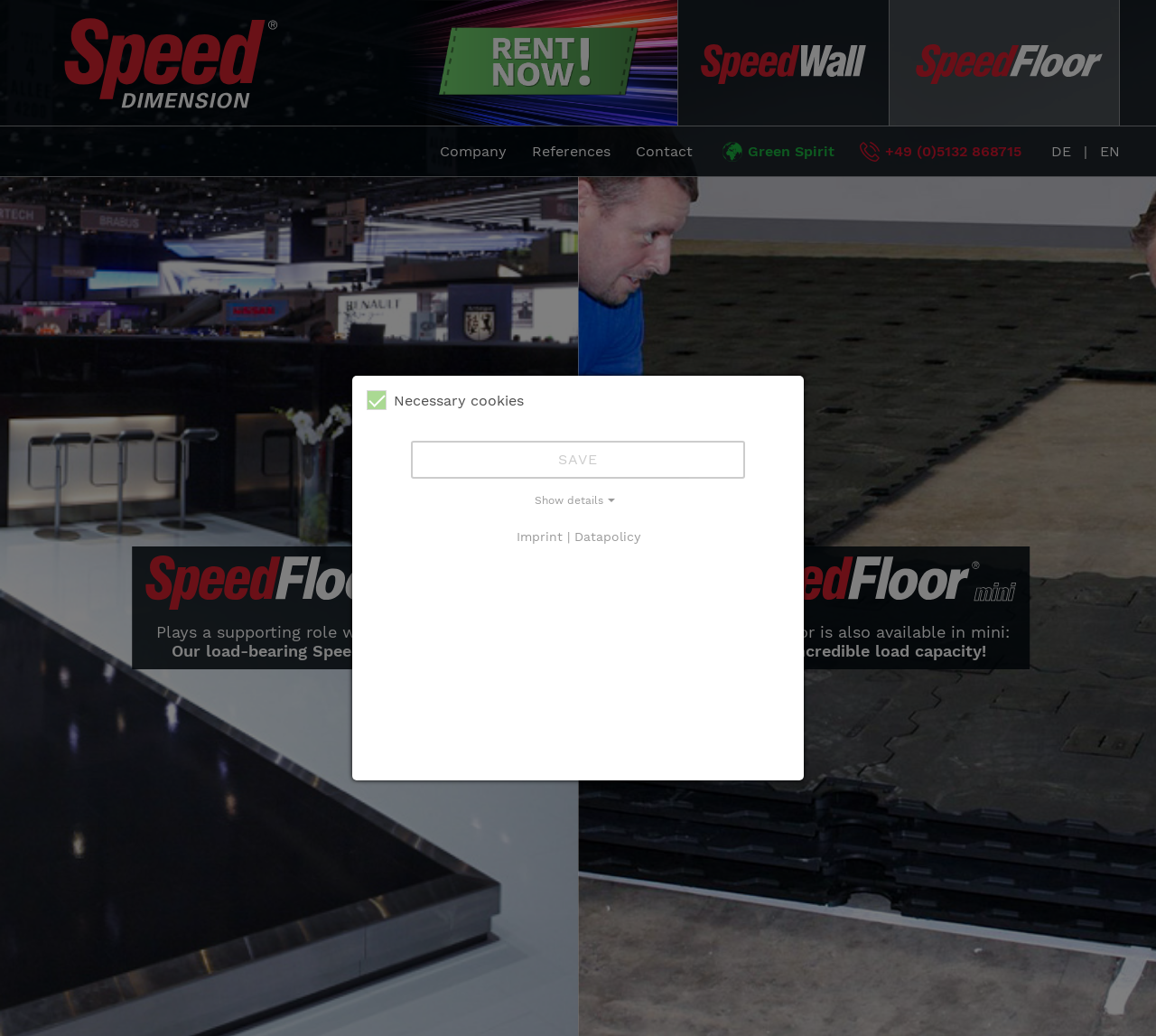Provide the bounding box coordinates of the area you need to click to execute the following instruction: "Click on SAVE button".

[0.355, 0.425, 0.645, 0.462]